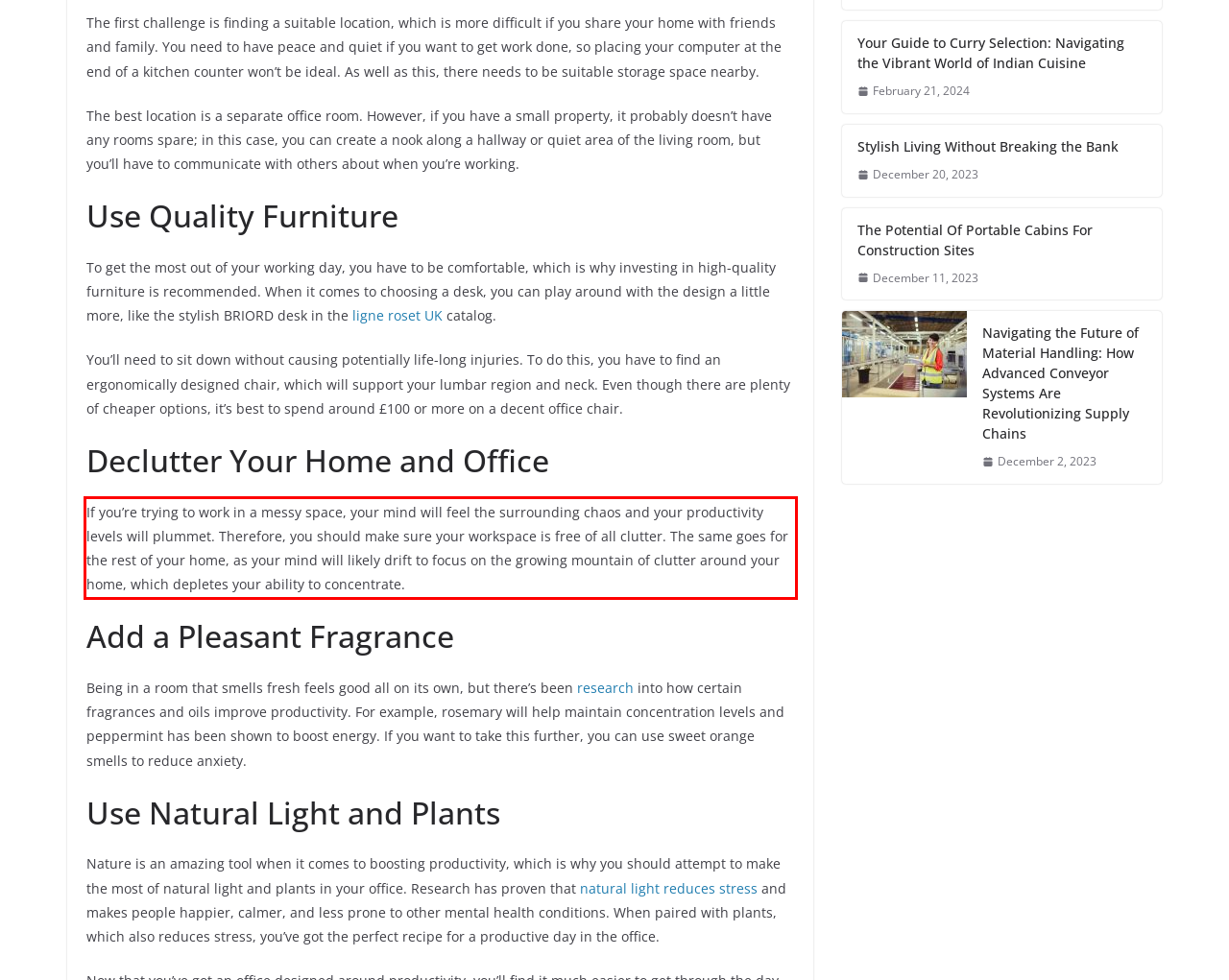Identify the text within the red bounding box on the webpage screenshot and generate the extracted text content.

If you’re trying to work in a messy space, your mind will feel the surrounding chaos and your productivity levels will plummet. Therefore, you should make sure your workspace is free of all clutter. The same goes for the rest of your home, as your mind will likely drift to focus on the growing mountain of clutter around your home, which depletes your ability to concentrate.